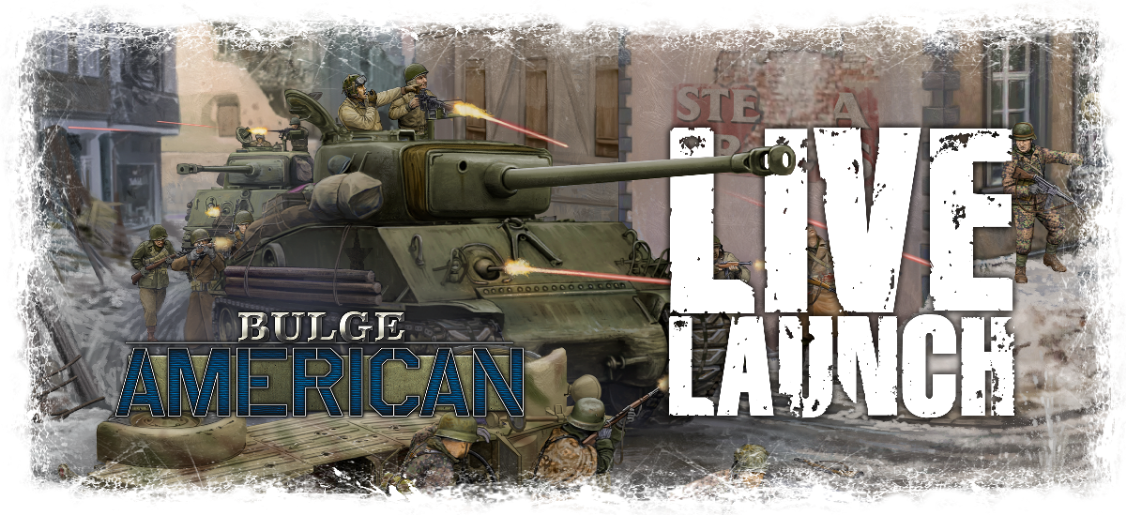Give a detailed account of everything present in the image.

The image showcases a visually striking promotional graphic for the "Late War Live Launch," illustrating a dynamic scene set during the Battle of the Bulge. Prominently featured is an American tank, its barrel aimed forward, suggesting combat engagement. Surrounding the tank, American soldiers in military attire are depicted in action, some firing weapons while others advance, encapsulating the intensity of battle. The backdrop features a war-torn urban landscape, enhancing the historical context of the D-Day operations.

Bold lettering overlays the scene, declaring "LIVE LAUNCH," emphasizing the event's urgency and excitement. The title "BULGE AMERICAN" is displayed at the bottom, highlighting the thematic focus of the launch related to American forces during this pivotal World War II conflict. The overall design combines dramatic imagery and impactful text, aiming to engage the viewers and invite them to participate in the event.